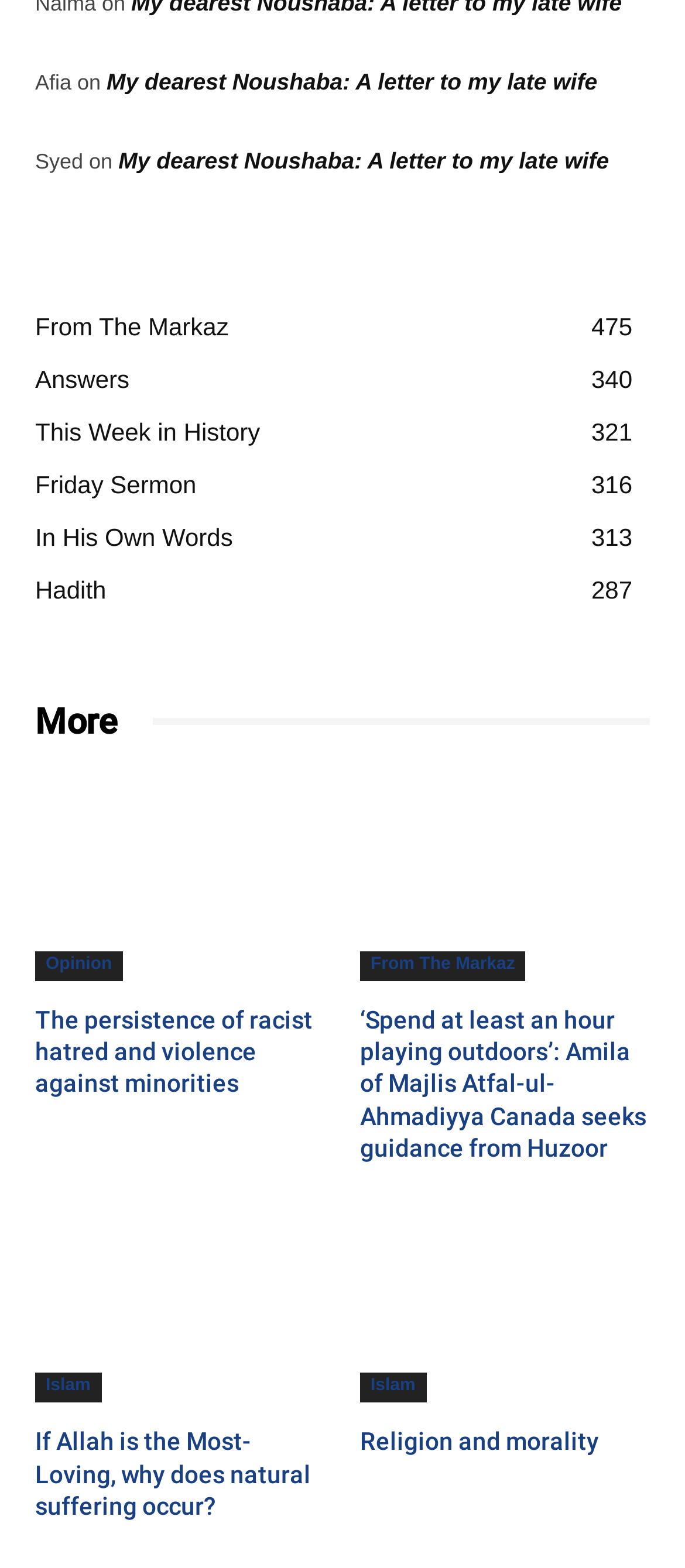What is the topic of the link 'If Allah is the Most-Loving, why does natural suffering occur?'? Analyze the screenshot and reply with just one word or a short phrase.

Islam